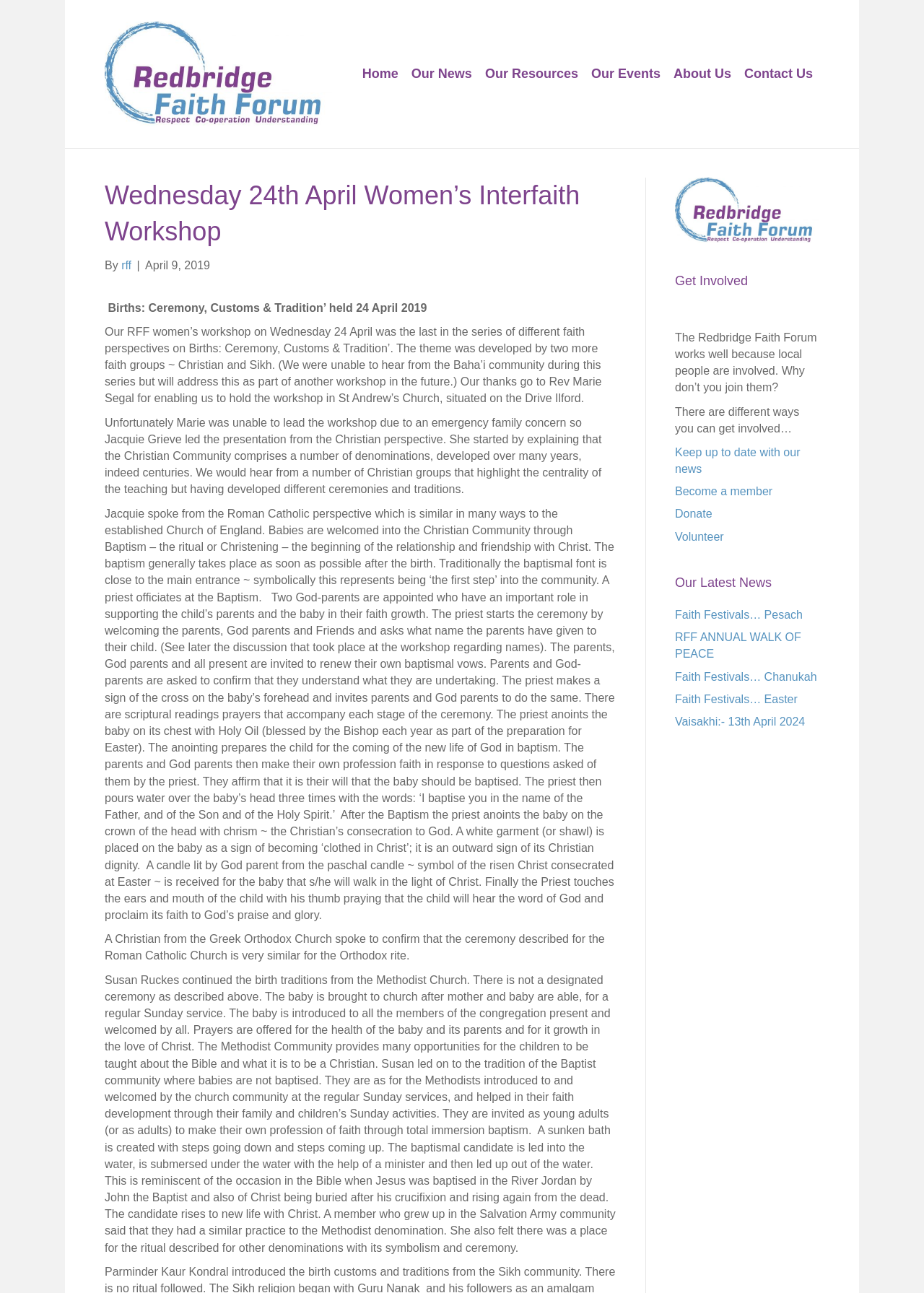Determine the bounding box coordinates for the UI element with the following description: "Donate". The coordinates should be four float numbers between 0 and 1, represented as [left, top, right, bottom].

[0.73, 0.393, 0.771, 0.402]